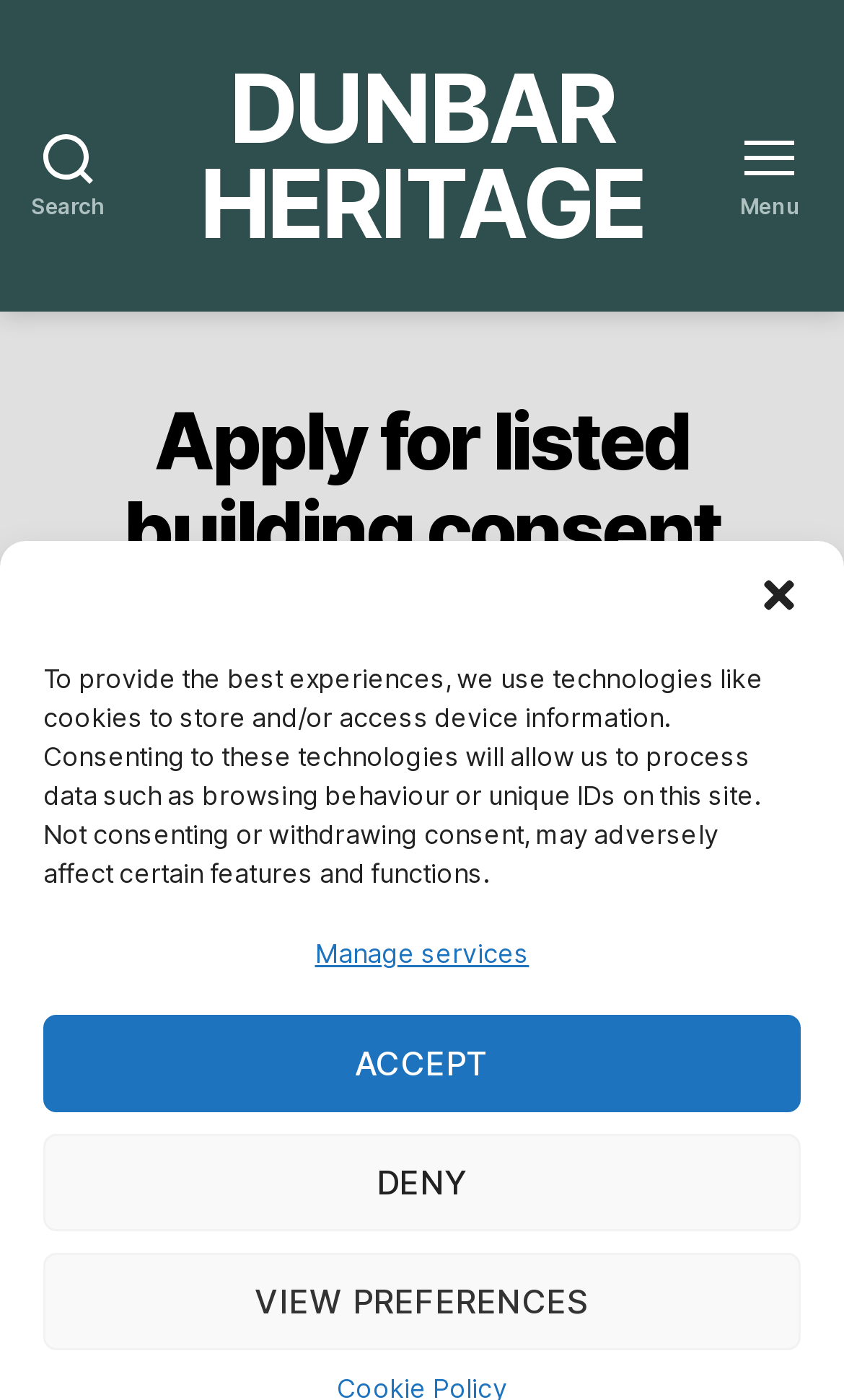Kindly respond to the following question with a single word or a brief phrase: 
What is the source of the information on this webpage?

HES Website